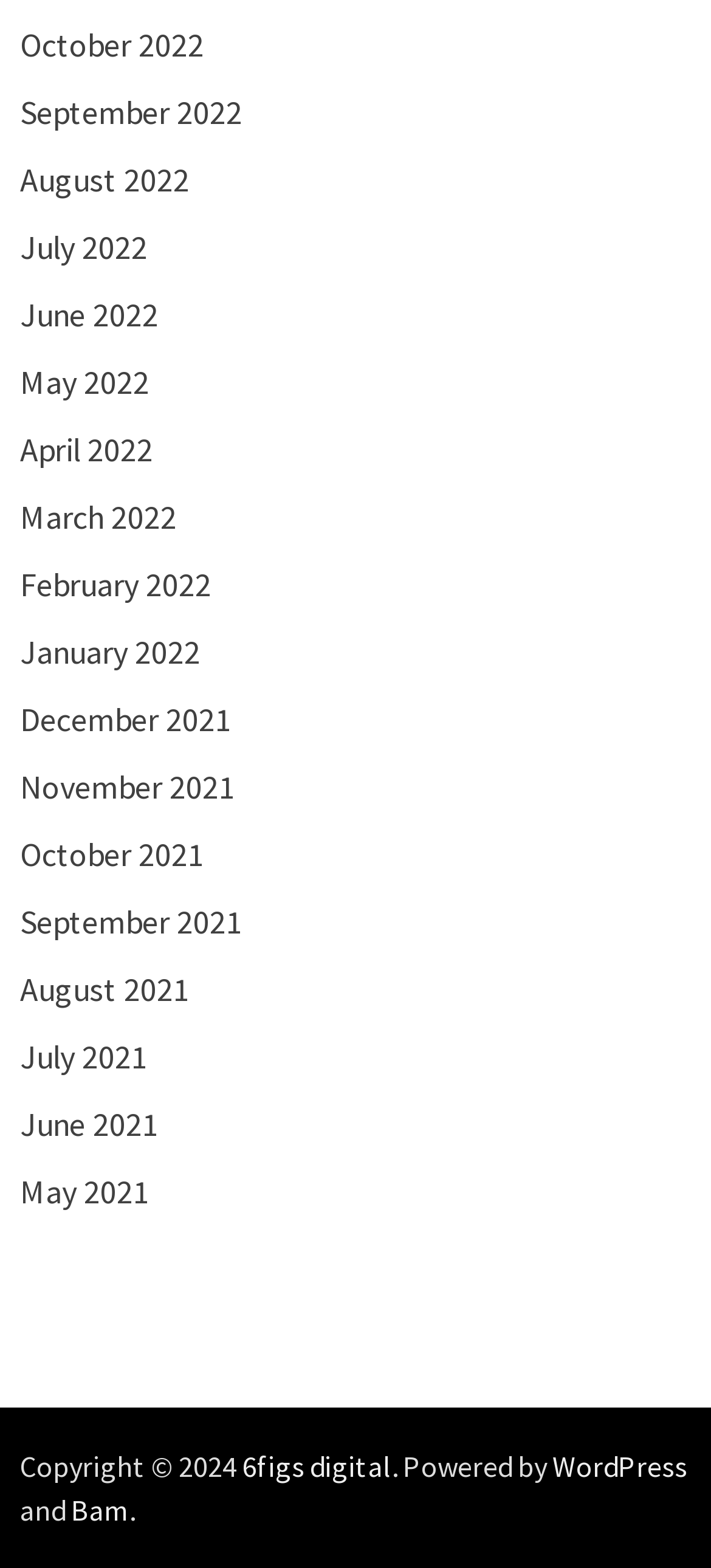Specify the bounding box coordinates of the area that needs to be clicked to achieve the following instruction: "Visit 6figs digital".

[0.341, 0.923, 0.552, 0.946]